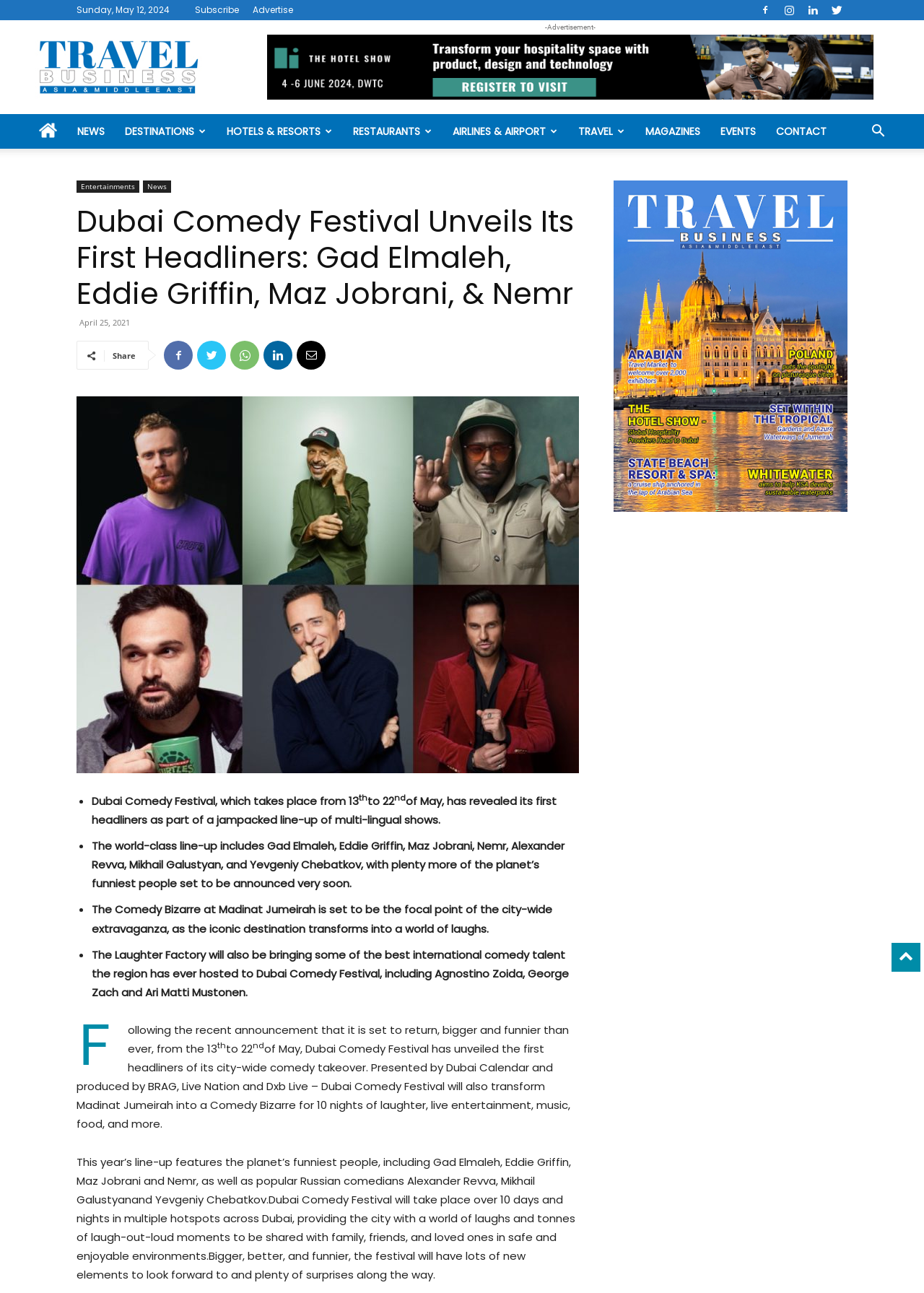Who is presenting the Dubai Comedy Festival?
Based on the visual details in the image, please answer the question thoroughly.

I found the presenter of the Dubai Comedy Festival by reading the text which states that 'Presented by Dubai Calendar and produced by BRAG, Live Nation and Dxb Live – Dubai Comedy Festival...'.